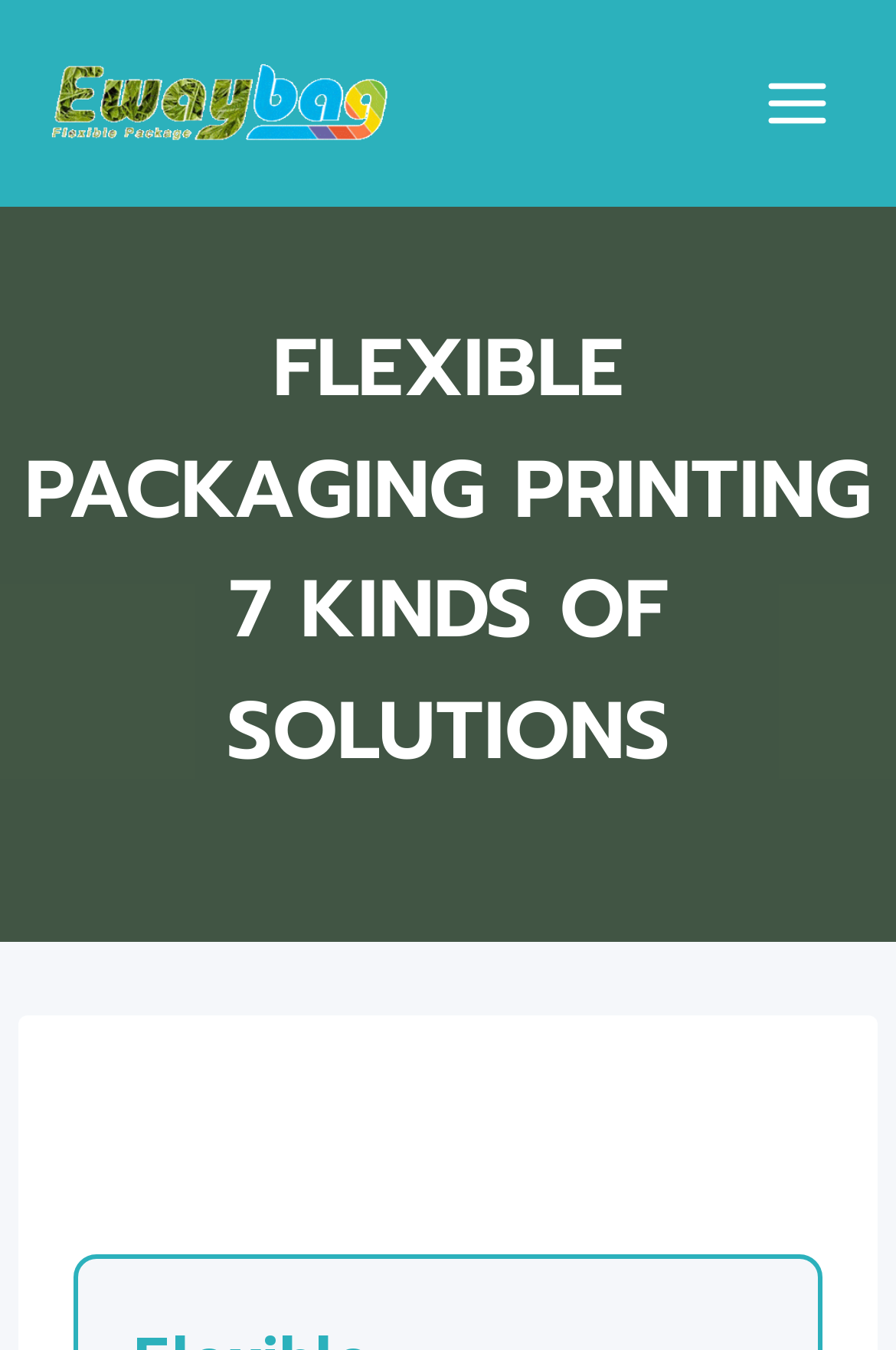Based on what you see in the screenshot, provide a thorough answer to this question: What is the purpose of the website?

Based on the webpage content, it appears that the website is focused on providing customized flexible packaging solutions, as indicated by the heading 'CUSTOMIZED FLEXIBLE PACKAGING' and the presence of a quote request form.